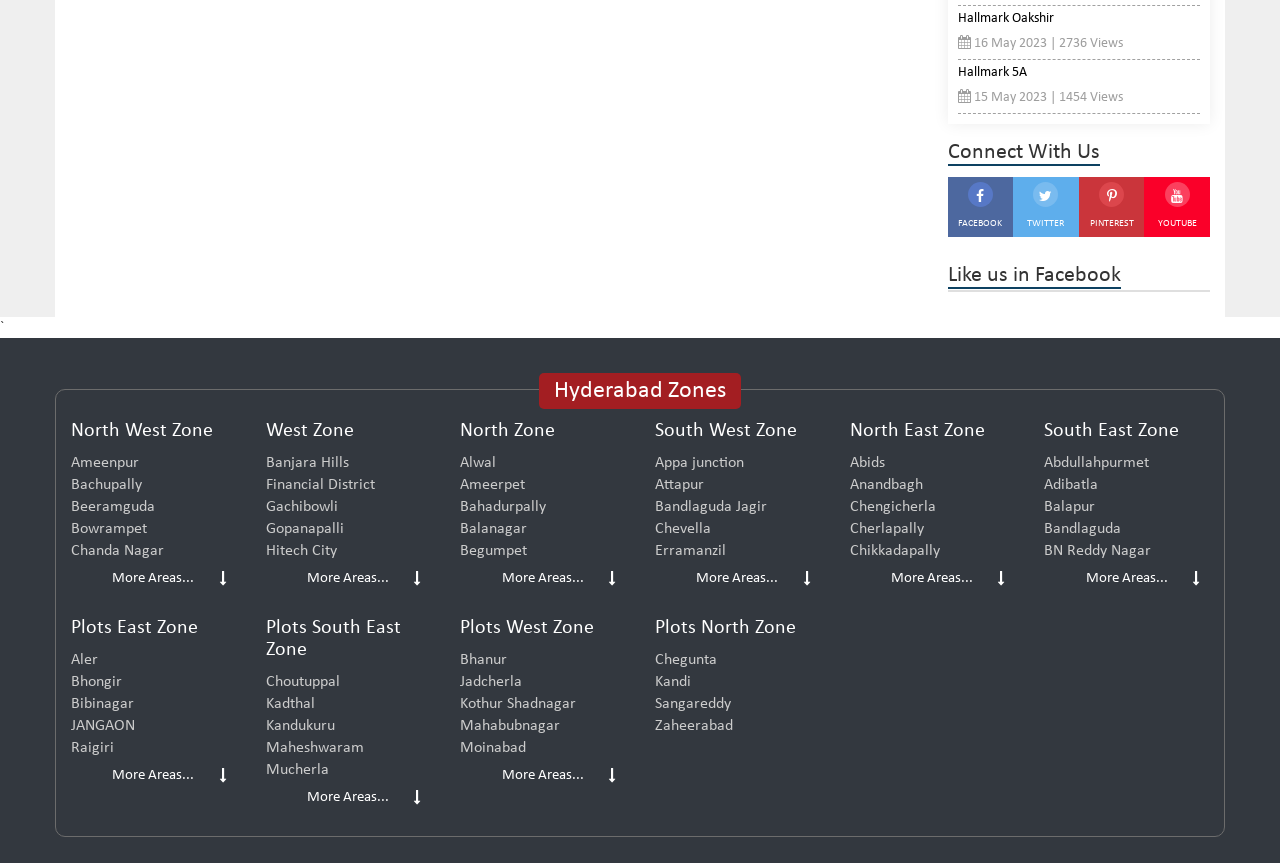Using the information in the image, could you please answer the following question in detail:
How many 'More Areas...' buttons are there?

The question asks about the number of 'More Areas...' buttons on the webpage. Upon examining the webpage, I found that there are six 'More Areas...' buttons, one each under North West Zone, West Zone, North Zone, South West Zone, North East Zone, and South East Zone.